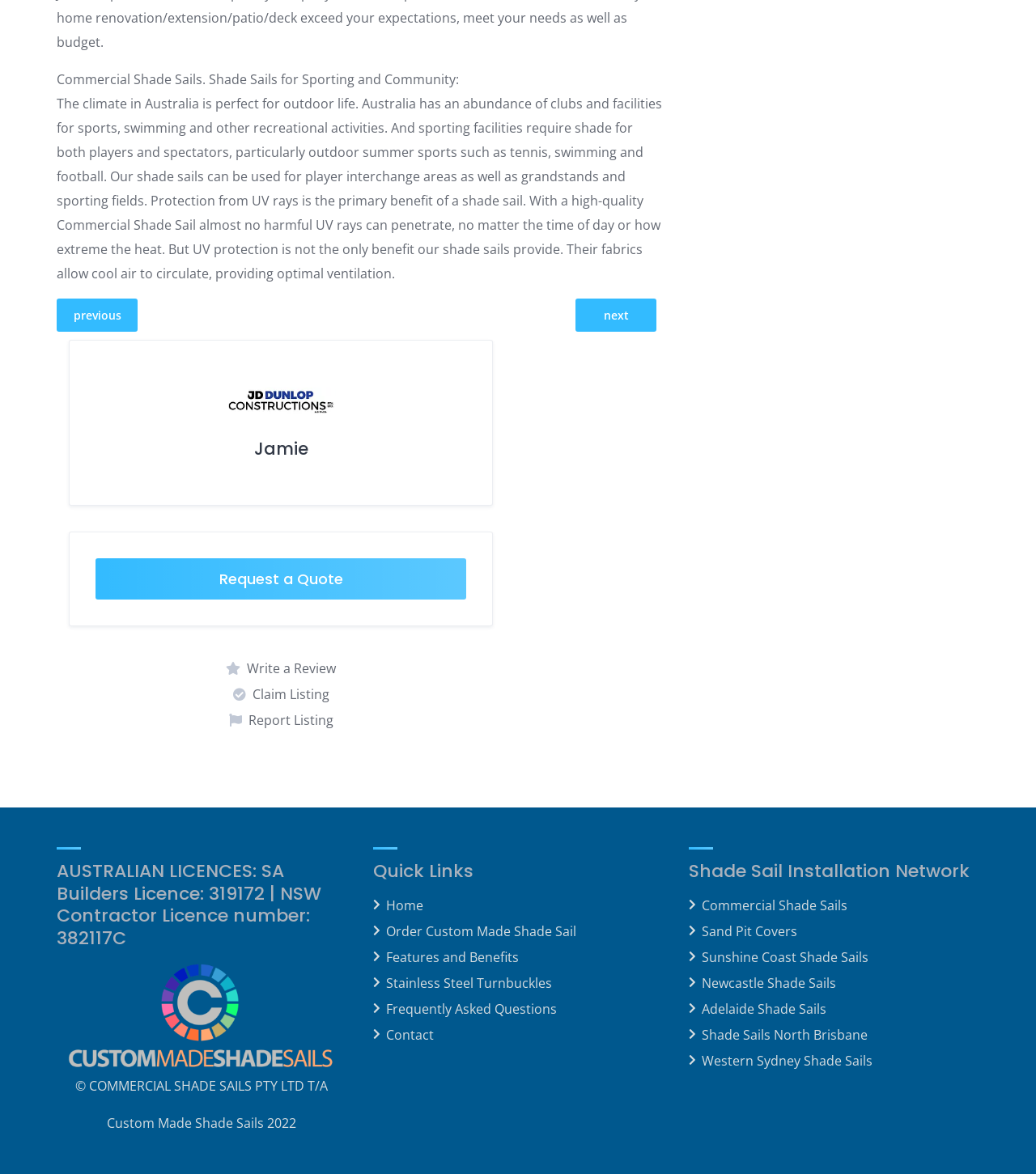Respond with a single word or phrase to the following question: What type of facilities require shade for both players and spectators?

Sporting facilities